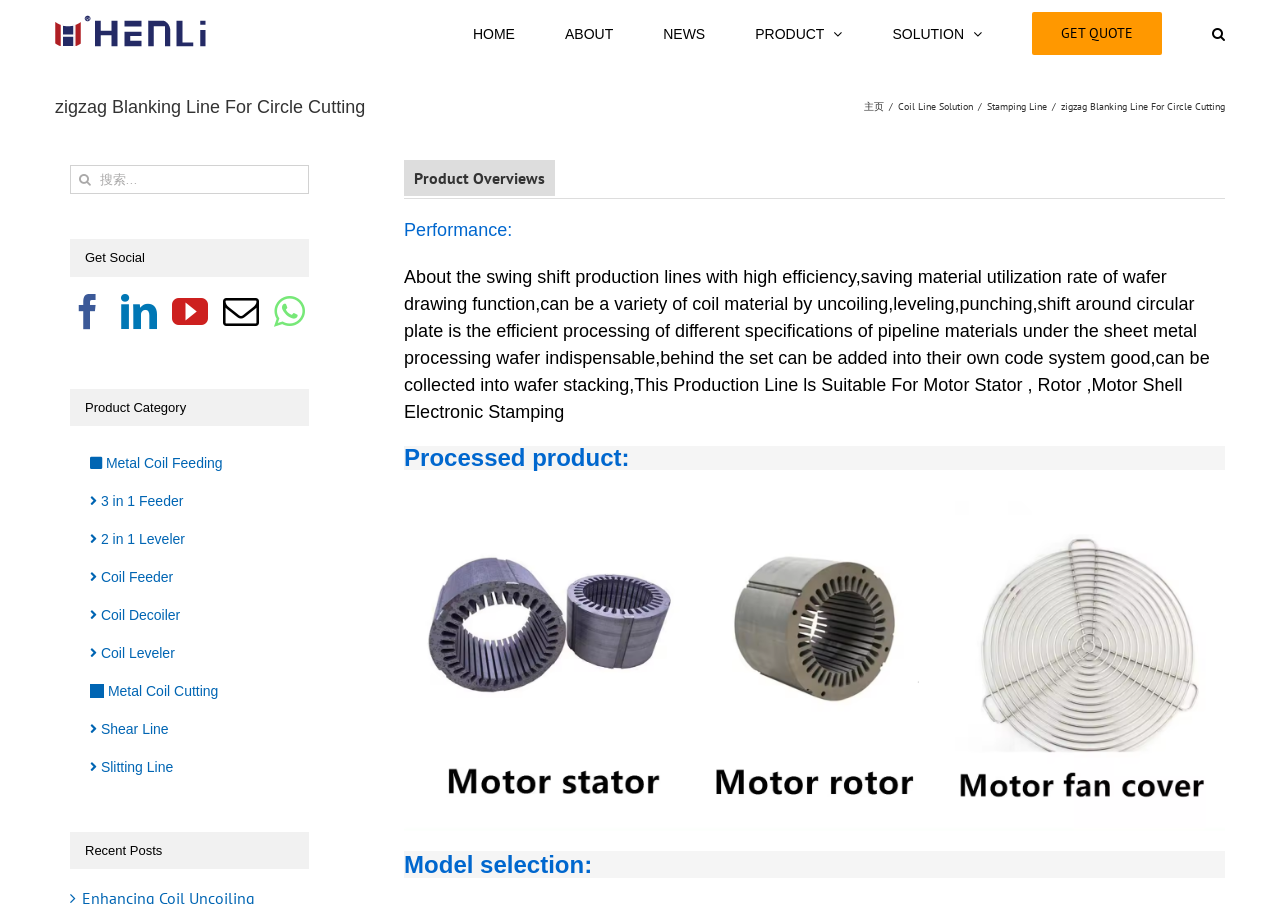Identify and provide the main heading of the webpage.

zigzag Blanking Line For Circle Cutting